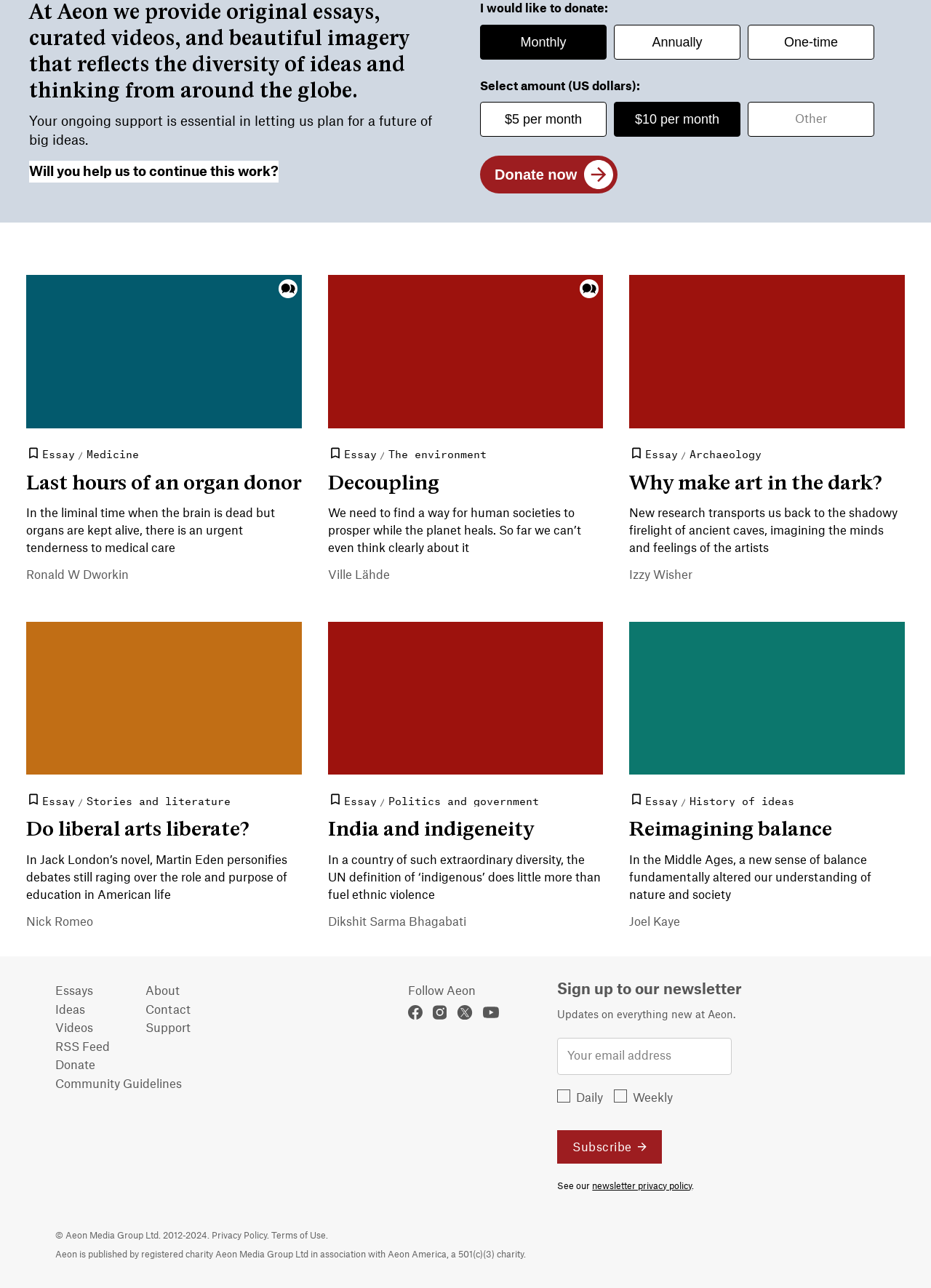Please identify the bounding box coordinates of the clickable area that will fulfill the following instruction: "Follow Aeon on Facebook". The coordinates should be in the format of four float numbers between 0 and 1, i.e., [left, top, right, bottom].

[0.439, 0.78, 0.465, 0.792]